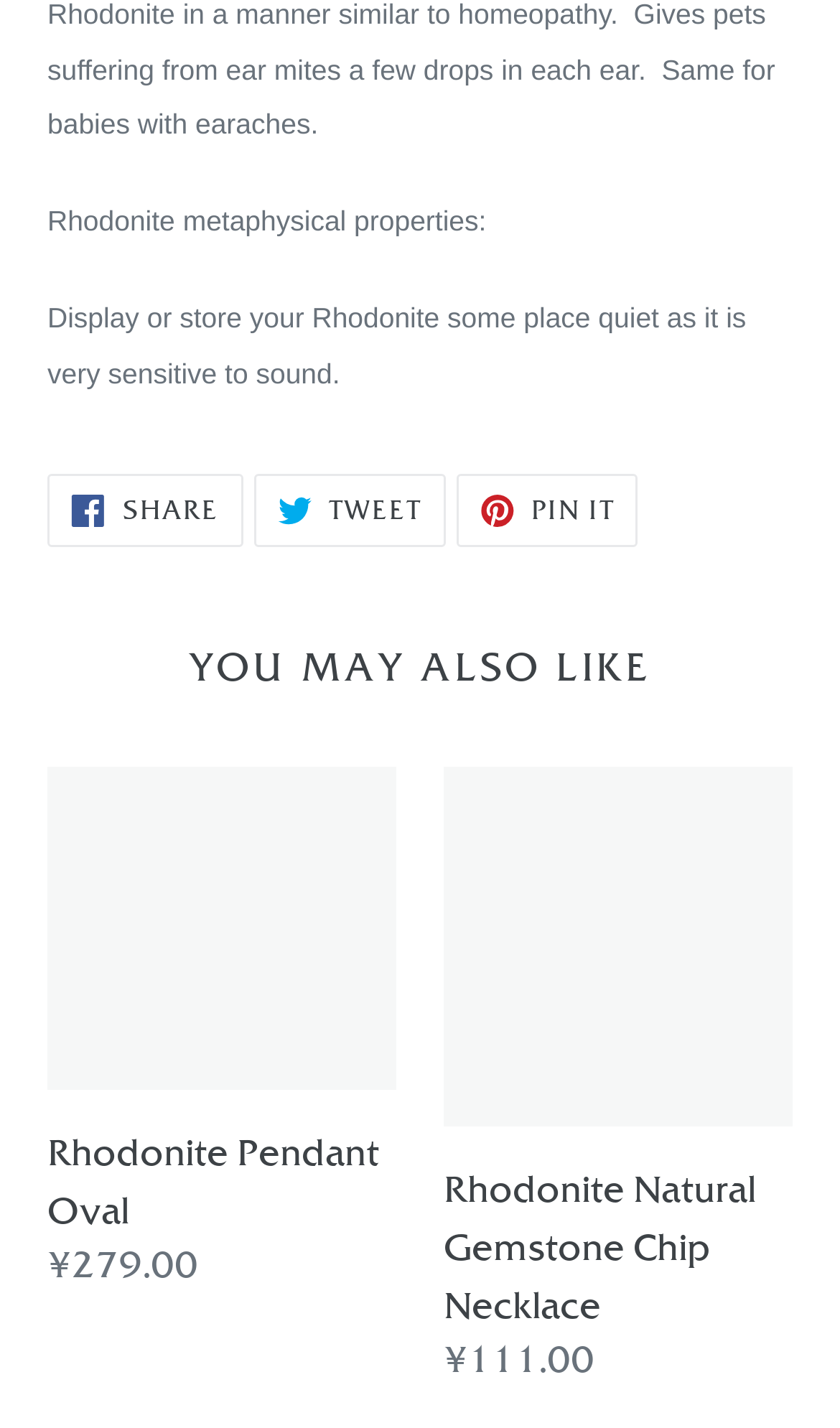Identify and provide the bounding box for the element described by: "Tweet Tweet on Twitter".

[0.302, 0.332, 0.53, 0.383]